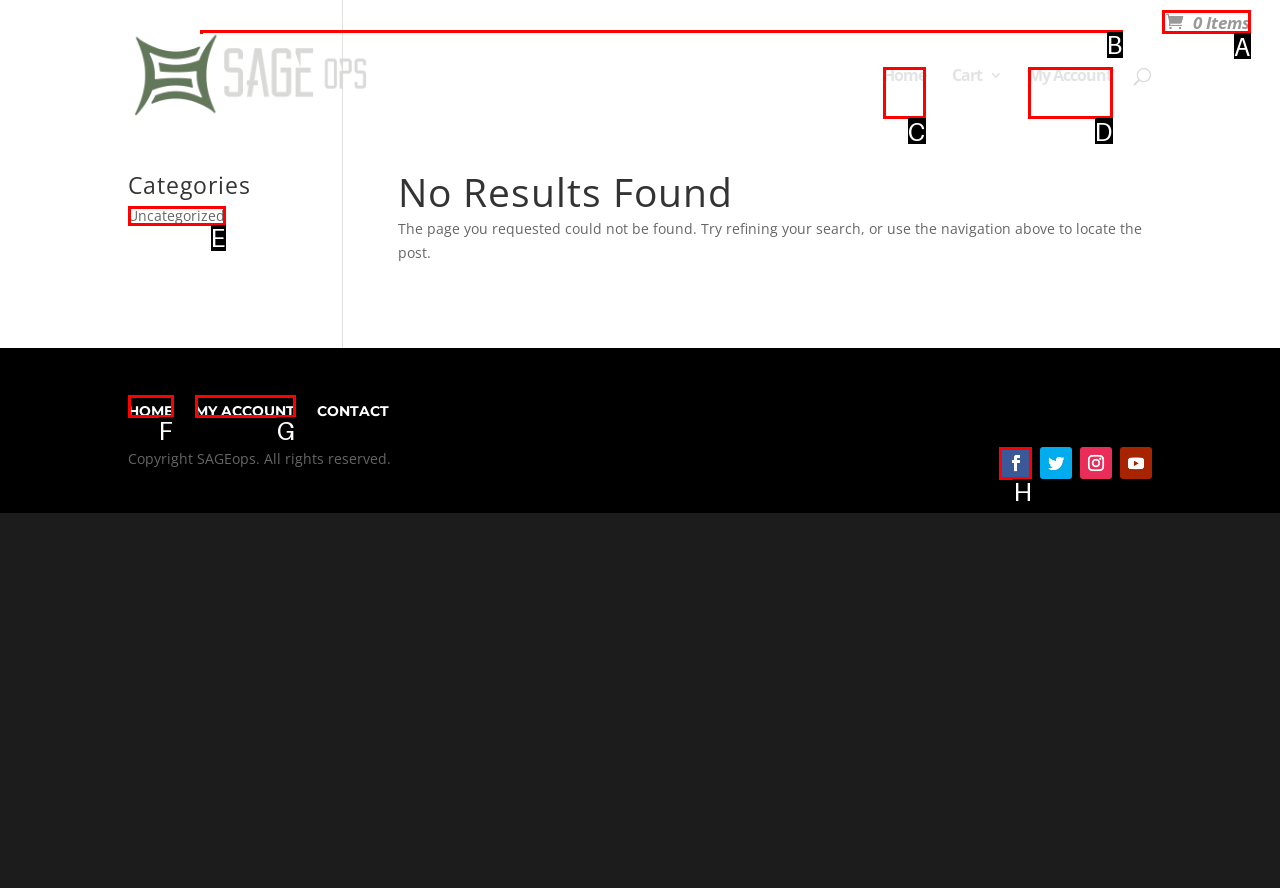Based on the task: go to home page, which UI element should be clicked? Answer with the letter that corresponds to the correct option from the choices given.

C